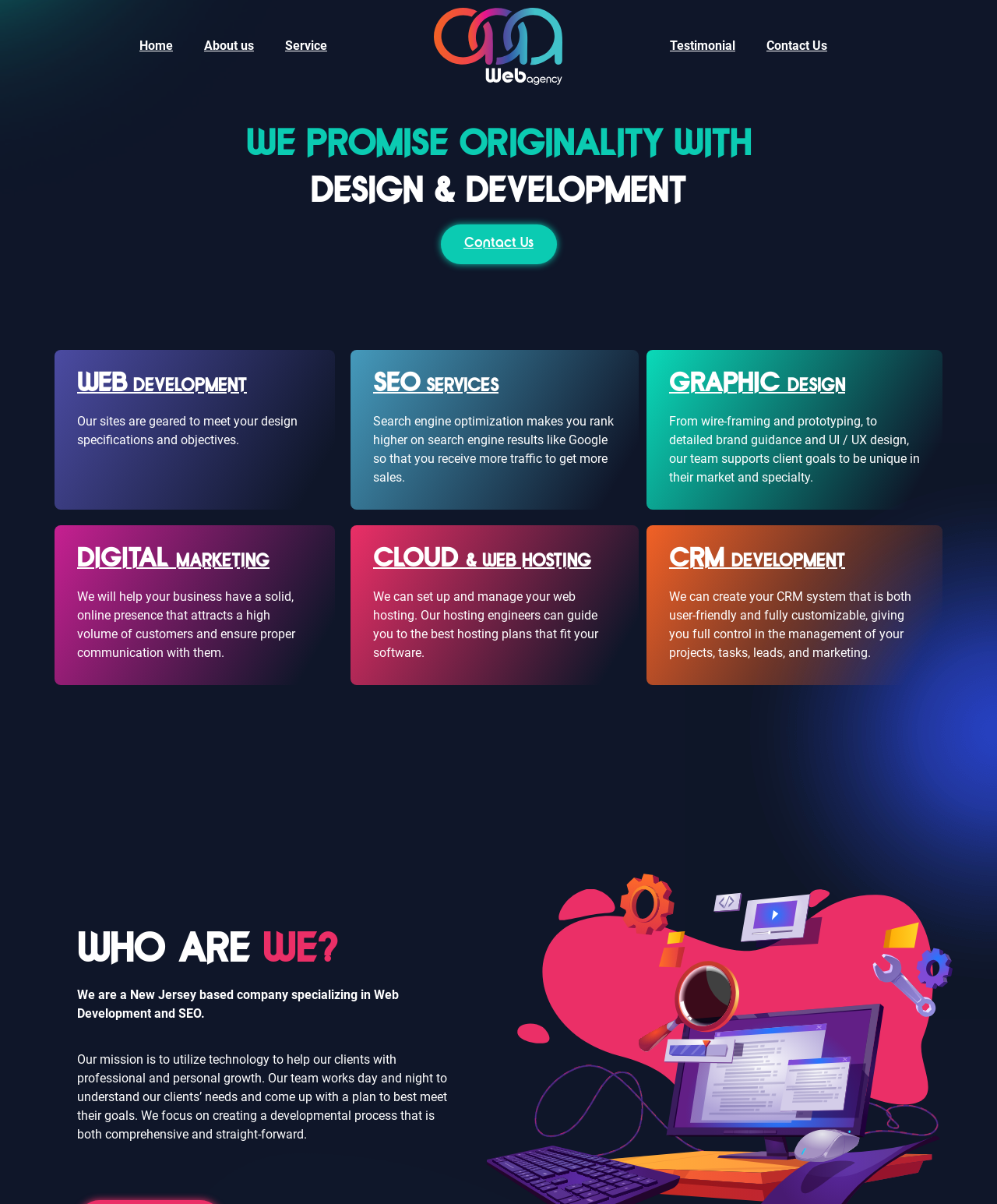Find the bounding box coordinates of the area that needs to be clicked in order to achieve the following instruction: "Click on the About us link". The coordinates should be specified as four float numbers between 0 and 1, i.e., [left, top, right, bottom].

[0.189, 0.023, 0.27, 0.053]